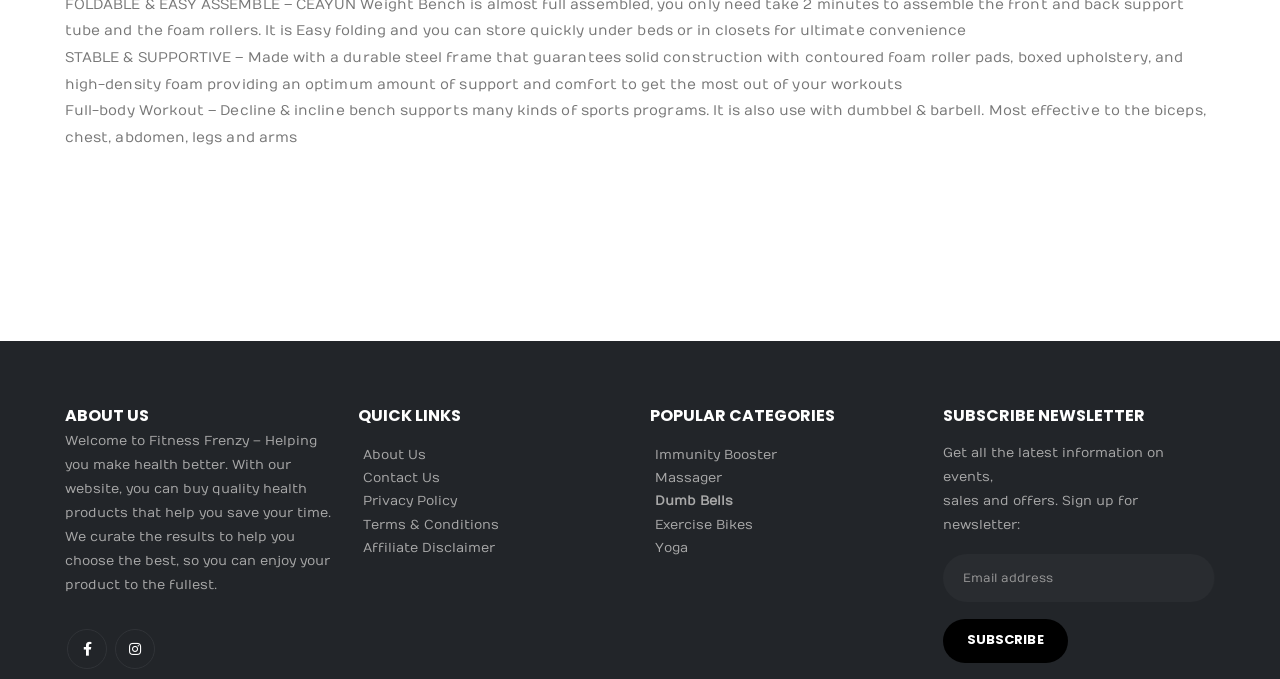Bounding box coordinates are specified in the format (top-left x, top-left y, bottom-right x, bottom-right y). All values are floating point numbers bounded between 0 and 1. Please provide the bounding box coordinate of the region this sentence describes: About Us

[0.283, 0.658, 0.332, 0.681]